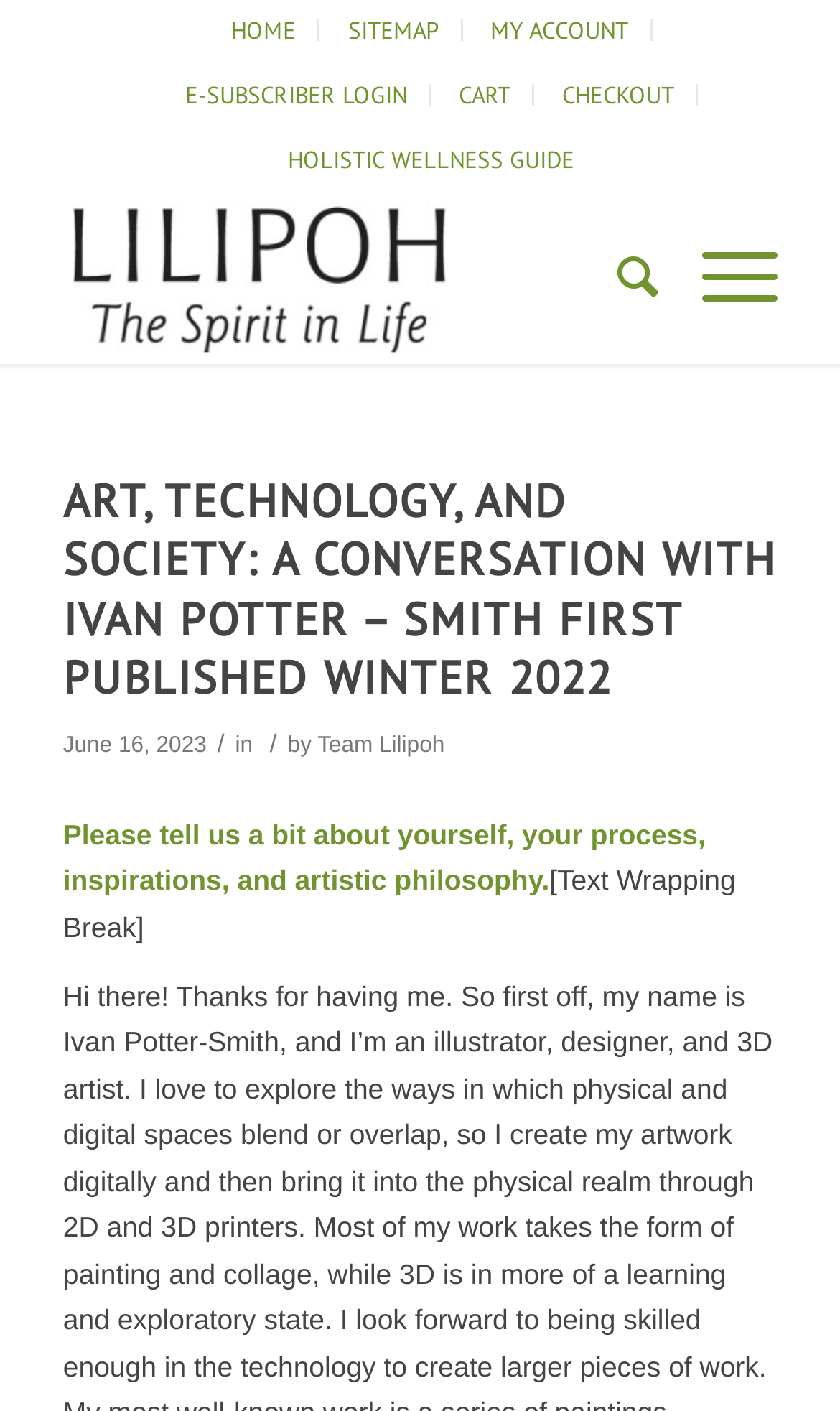Identify and provide the text of the main header on the webpage.

ART, TECHNOLOGY, AND SOCIETY: A CONVERSATION WITH IVAN POTTER – SMITH FIRST PUBLISHED WINTER 2022